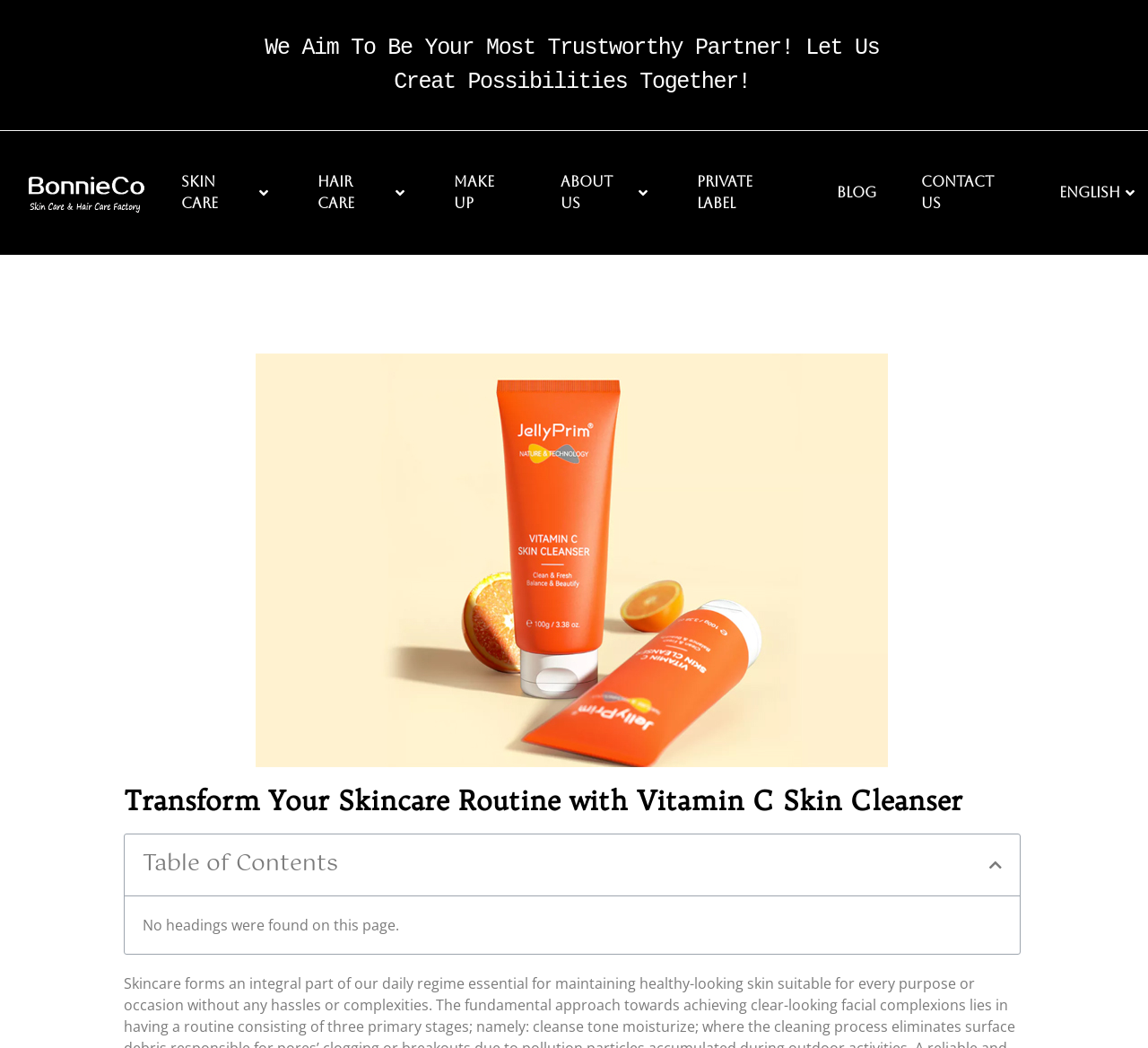Determine the bounding box of the UI element mentioned here: "Blog". The coordinates must be in the format [left, top, right, bottom] with values ranging from 0 to 1.

[0.709, 0.159, 0.783, 0.209]